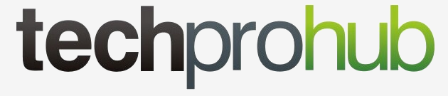Explain all the elements you observe in the image.

The image features the logo of "Techprohub," presented in a modern and sleek design. The word "tech" appears in a dark gradient from black to grey, while "prohub" is highlighted in vibrant green, symbolizing innovation and technology. This logo serves as a visual identifier for Techprohub, a platform dedicated to delivering valuable insights and information tailored for B2B companies, aiming to foster understanding of key industry trends and best practices.